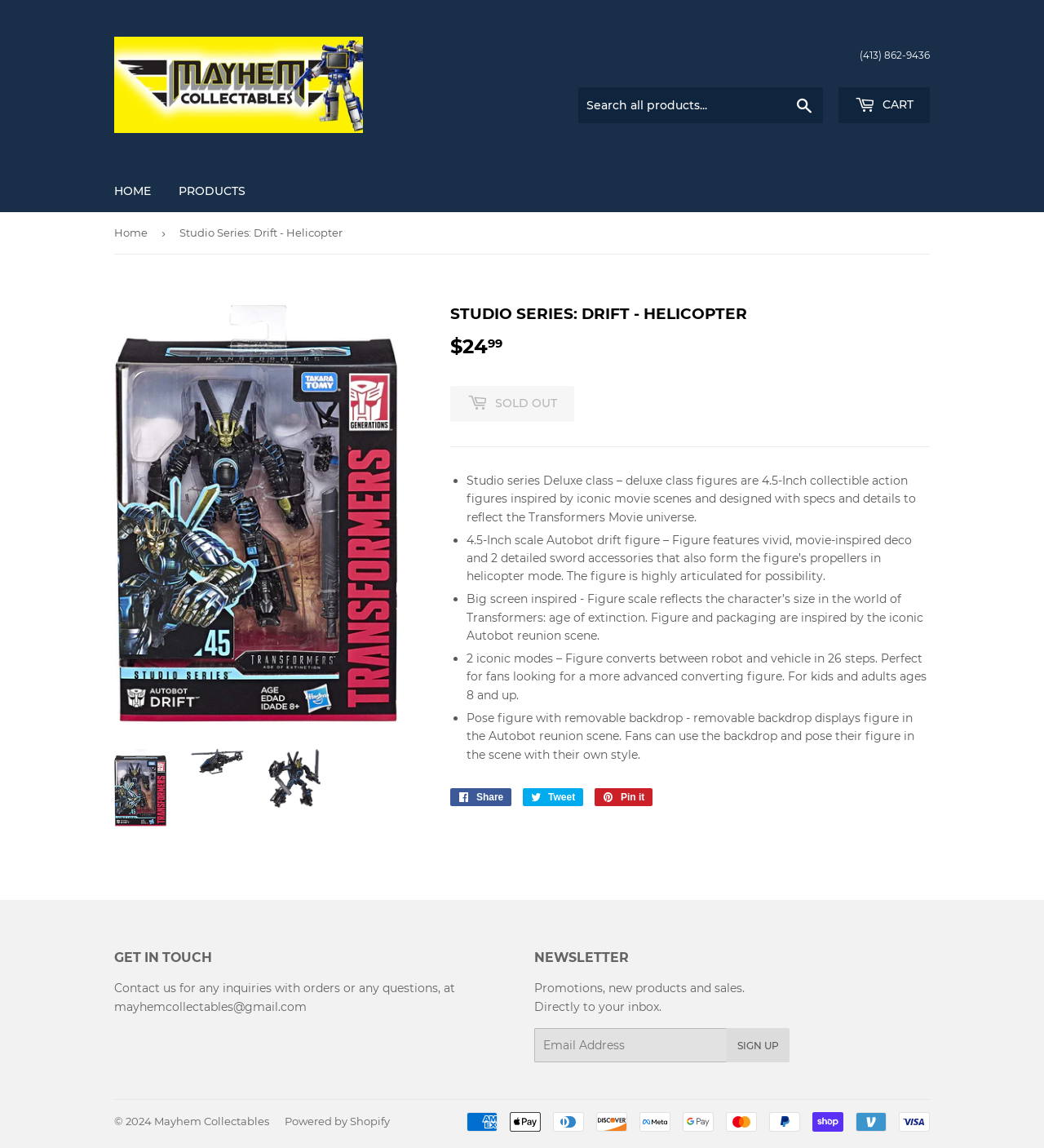Please find the bounding box coordinates of the clickable region needed to complete the following instruction: "Share on Facebook". The bounding box coordinates must consist of four float numbers between 0 and 1, i.e., [left, top, right, bottom].

[0.431, 0.687, 0.49, 0.702]